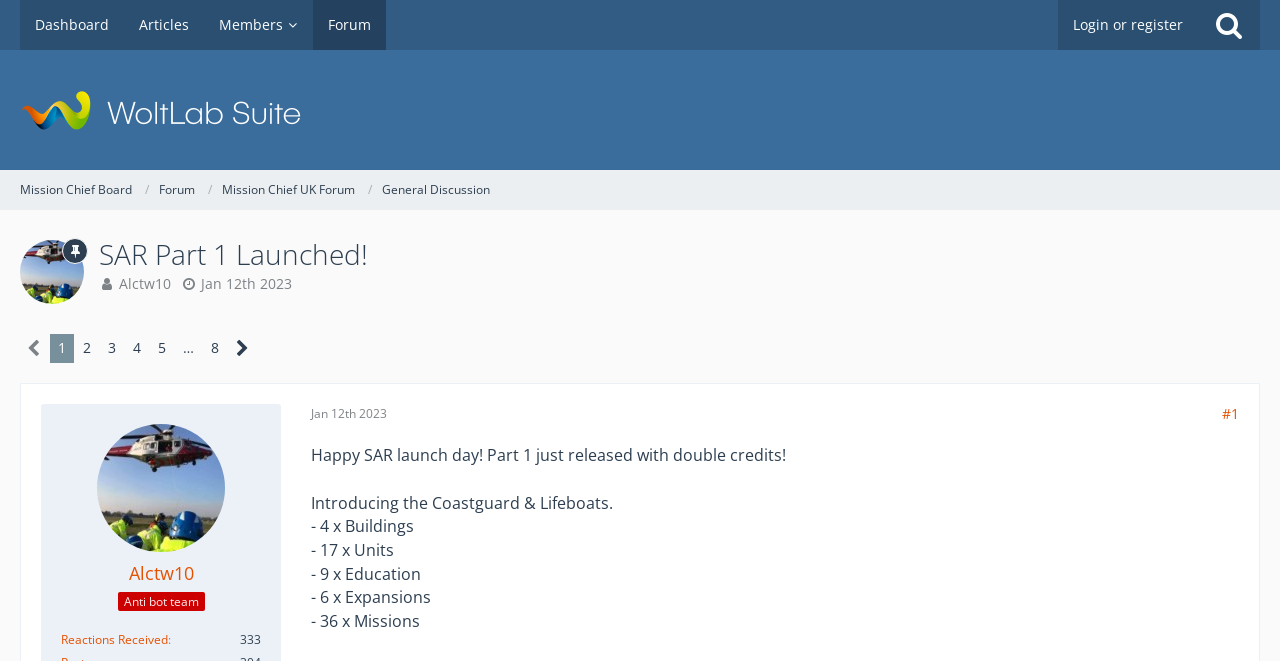Can you provide the bounding box coordinates for the element that should be clicked to implement the instruction: "Share"?

[0.955, 0.611, 0.968, 0.64]